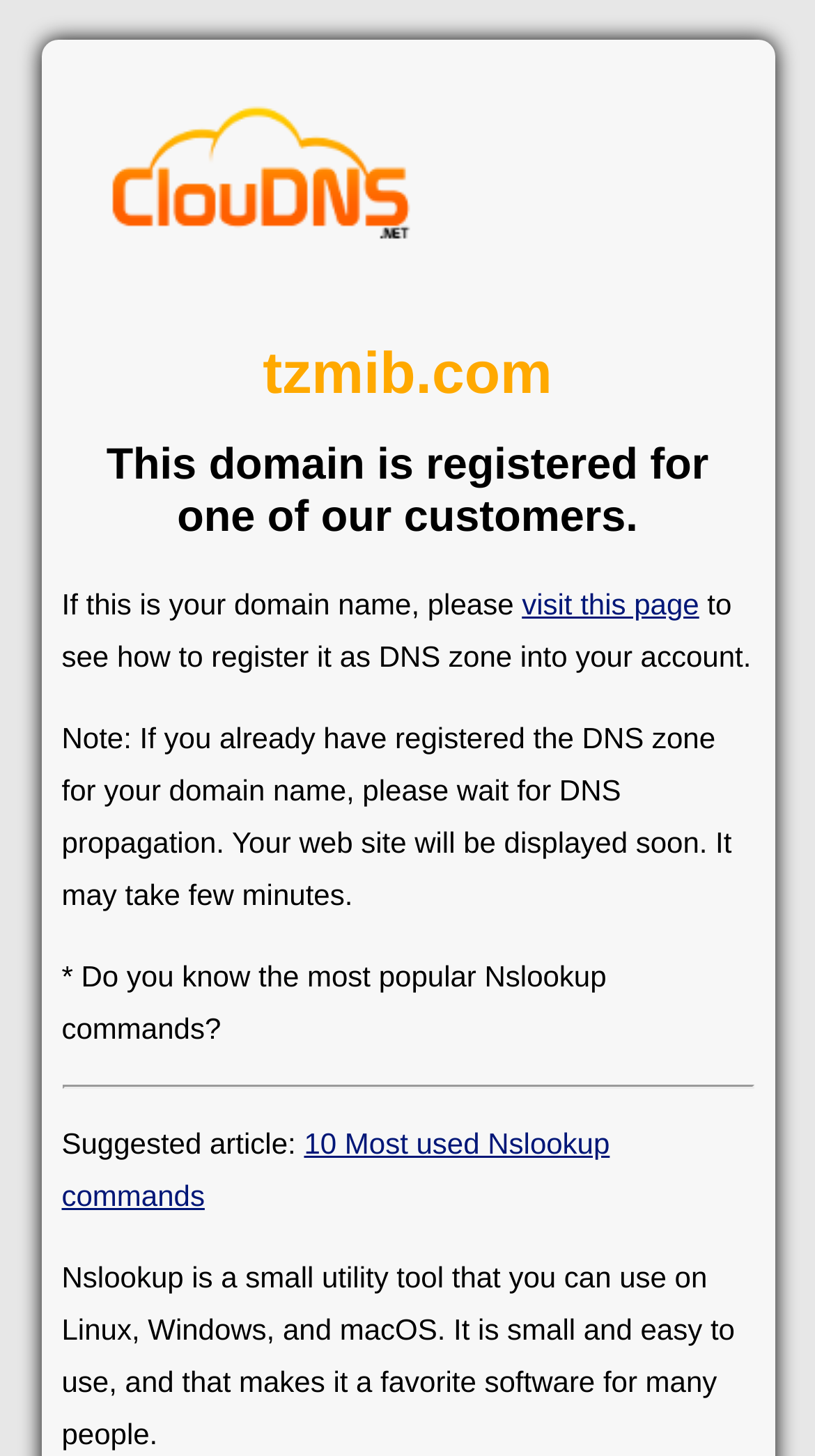Please determine the bounding box coordinates for the element with the description: "title="Champions of Golf"".

None